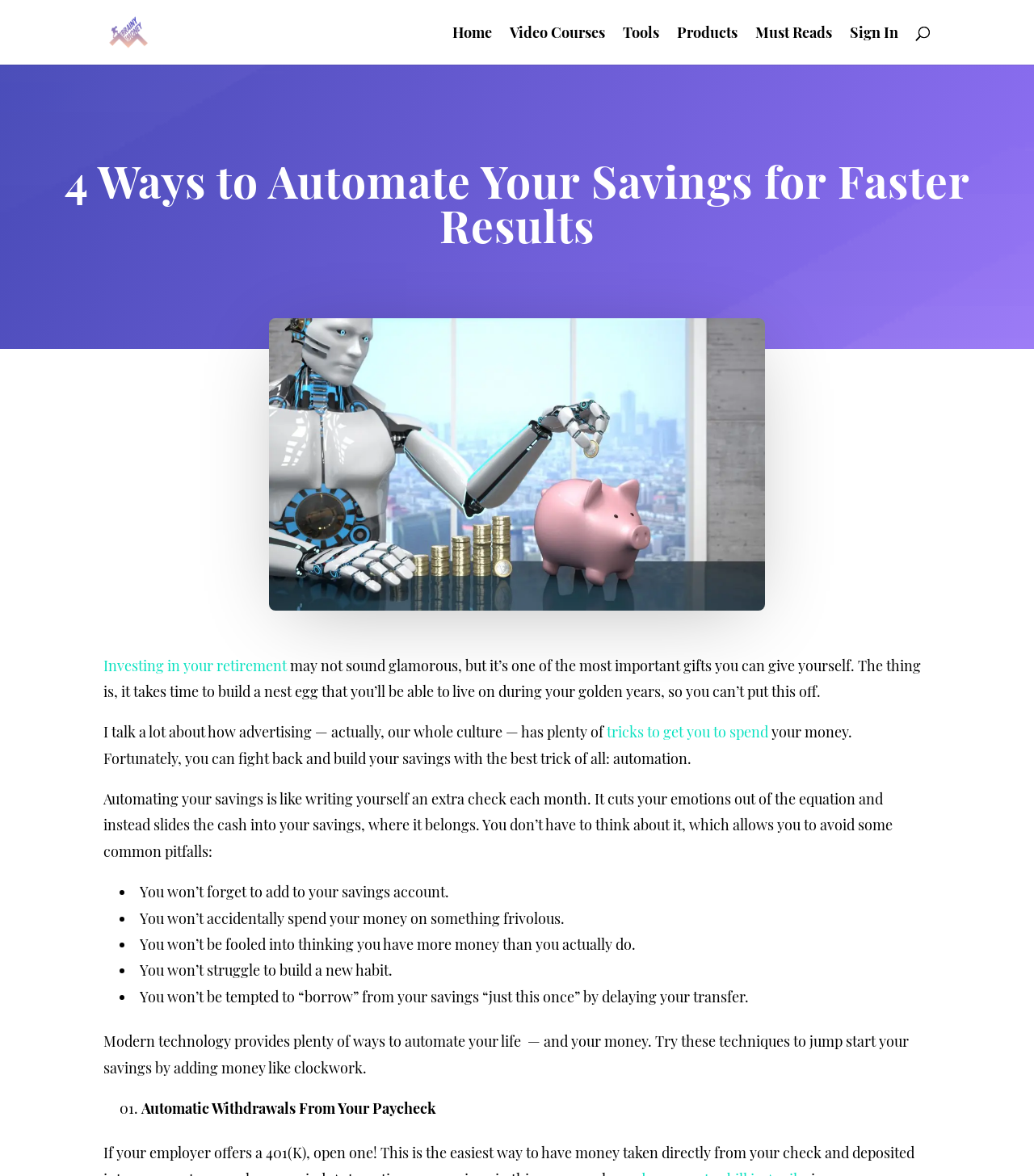What is the main topic of the article?
Could you please answer the question thoroughly and with as much detail as possible?

The main topic of the article is inferred from the heading '4 Ways to Automate Your Savings for Faster Results' and the subsequent paragraphs discussing the importance of automating savings for retirement.